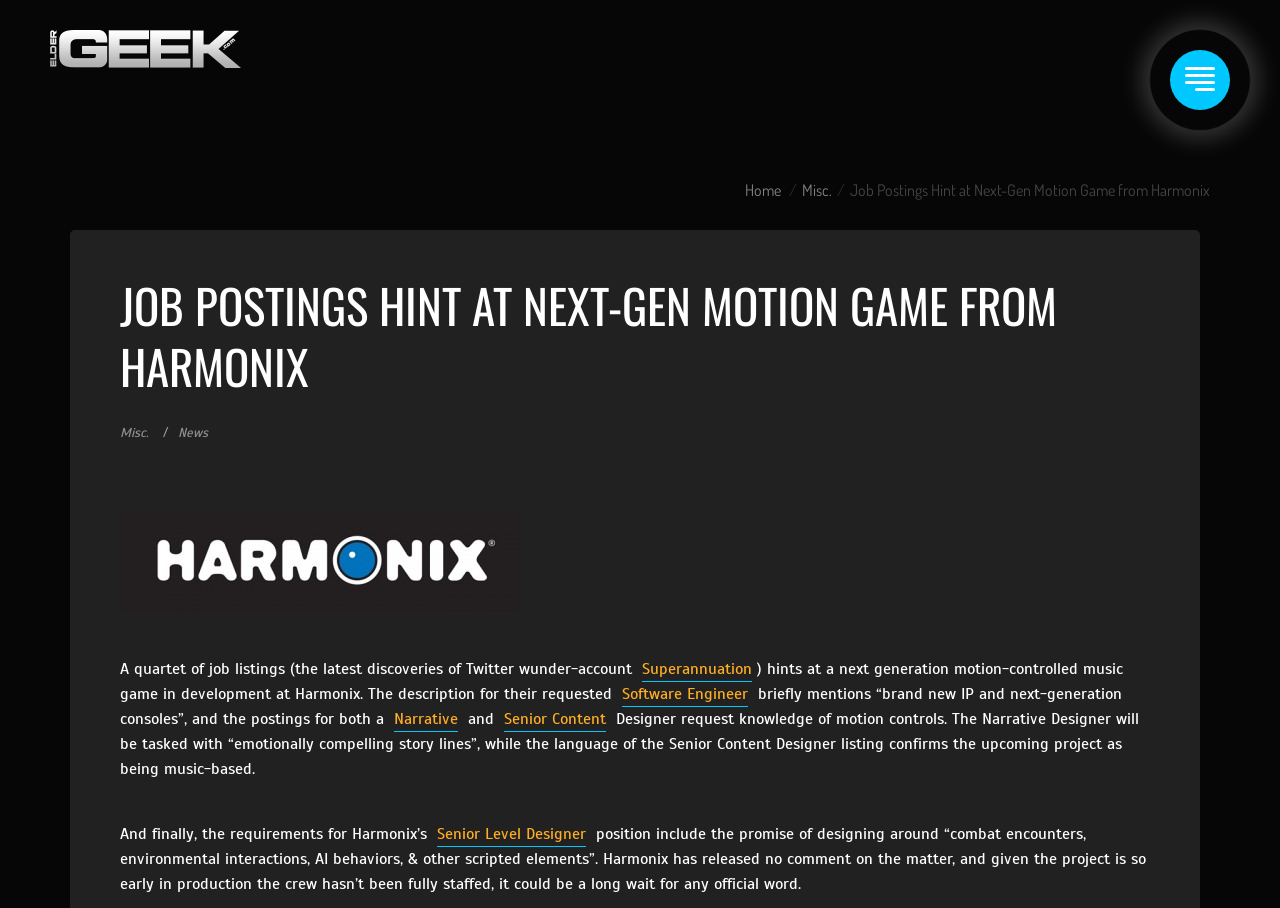Determine the bounding box coordinates of the element's region needed to click to follow the instruction: "view Home page". Provide these coordinates as four float numbers between 0 and 1, formatted as [left, top, right, bottom].

[0.582, 0.198, 0.61, 0.22]